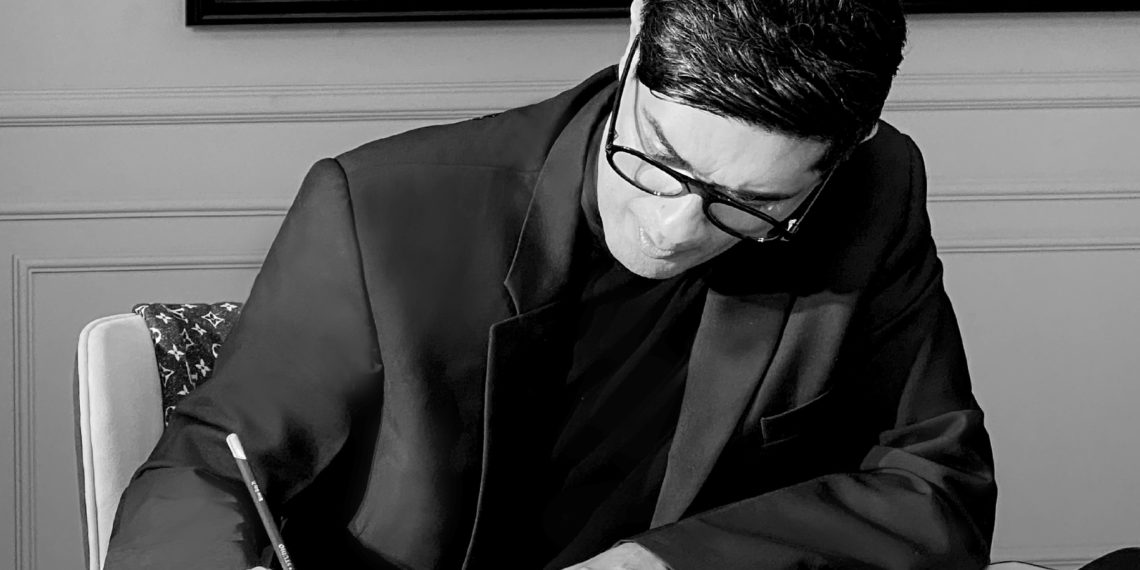Give a thorough explanation of the elements present in the image.

In this striking black-and-white image, renowned fashion designer Manish Malhotra is captured in a moment of focused creativity, as he intricately sketches or writes while adorned in a sleek, tailored black suit. His posture and the intent look on his face reflect his dedication to his craft, embodying the sophisticated artistry that has made him a prominent figure in Indian bridal couture. This moment likely relates to his recent launch of an innovative High Jewellery line, which he presented with the unique concept of a "Diamond Bride," showcasing his evolution from fabric-based couture to the world of high jewellery. The backdrop hints at an elegant workspace, complementing the aura of refinement associated with Malhotra's designs and vision.